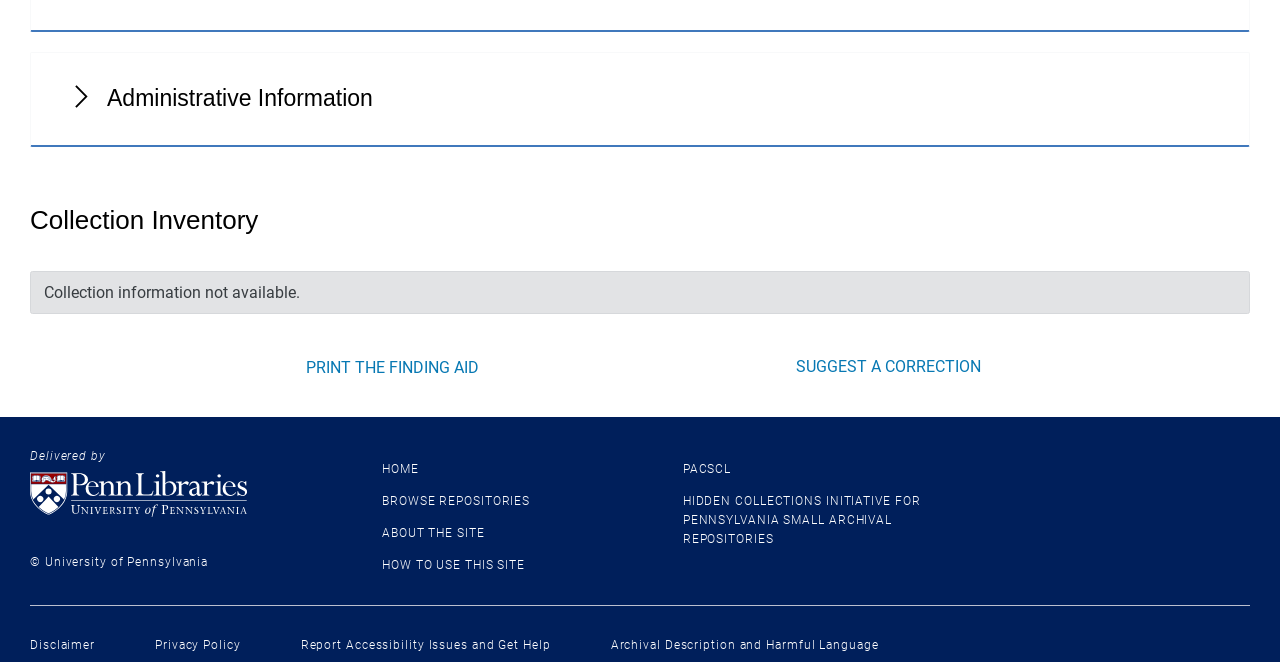What is the copyright information of the website?
We need a detailed and meticulous answer to the question.

The static text '© University of Pennsylvania' indicates that the website is copyrighted by the University of Pennsylvania.